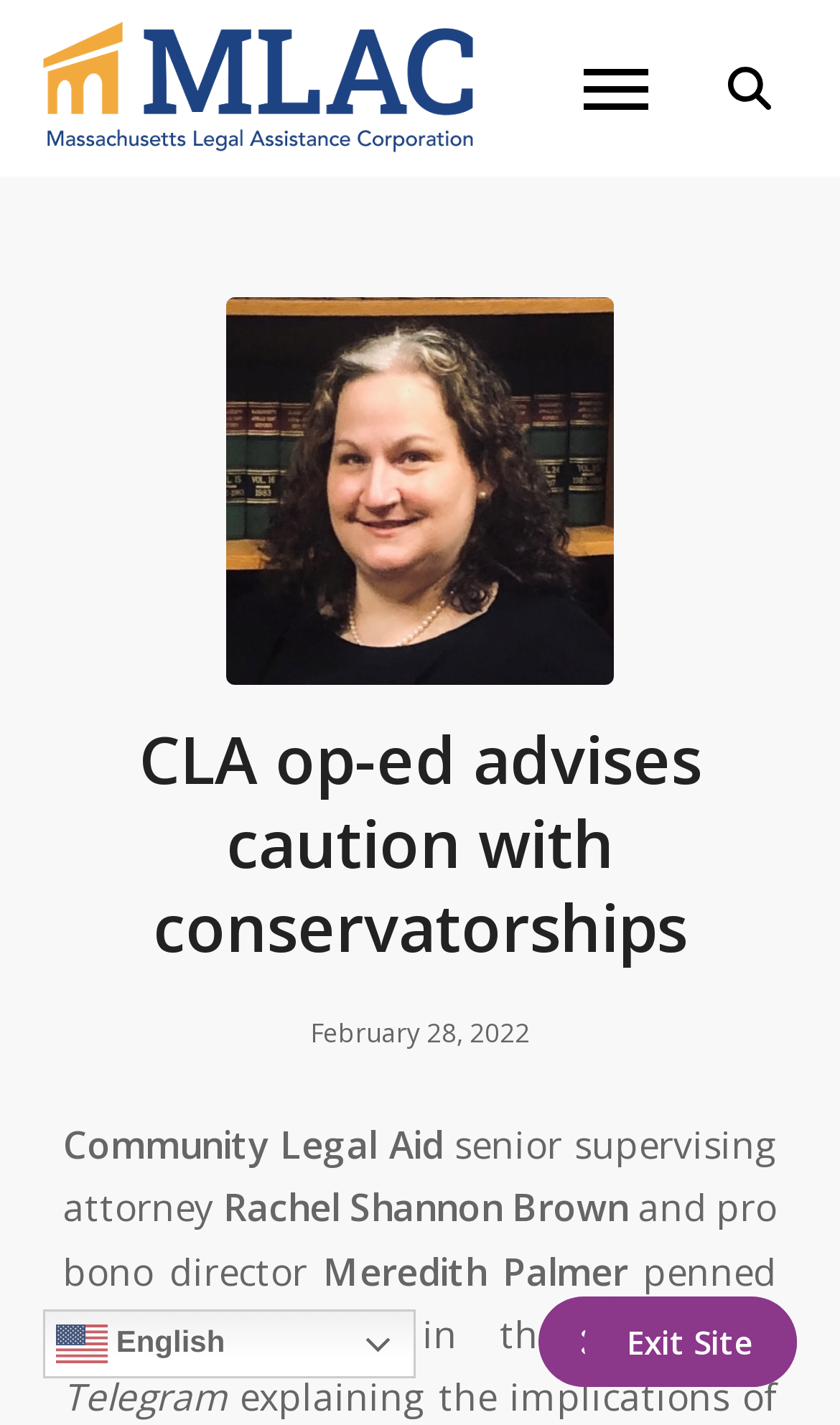Please answer the following question using a single word or phrase: 
What is the name of the publication where the op-ed was published?

Worcester Telegram